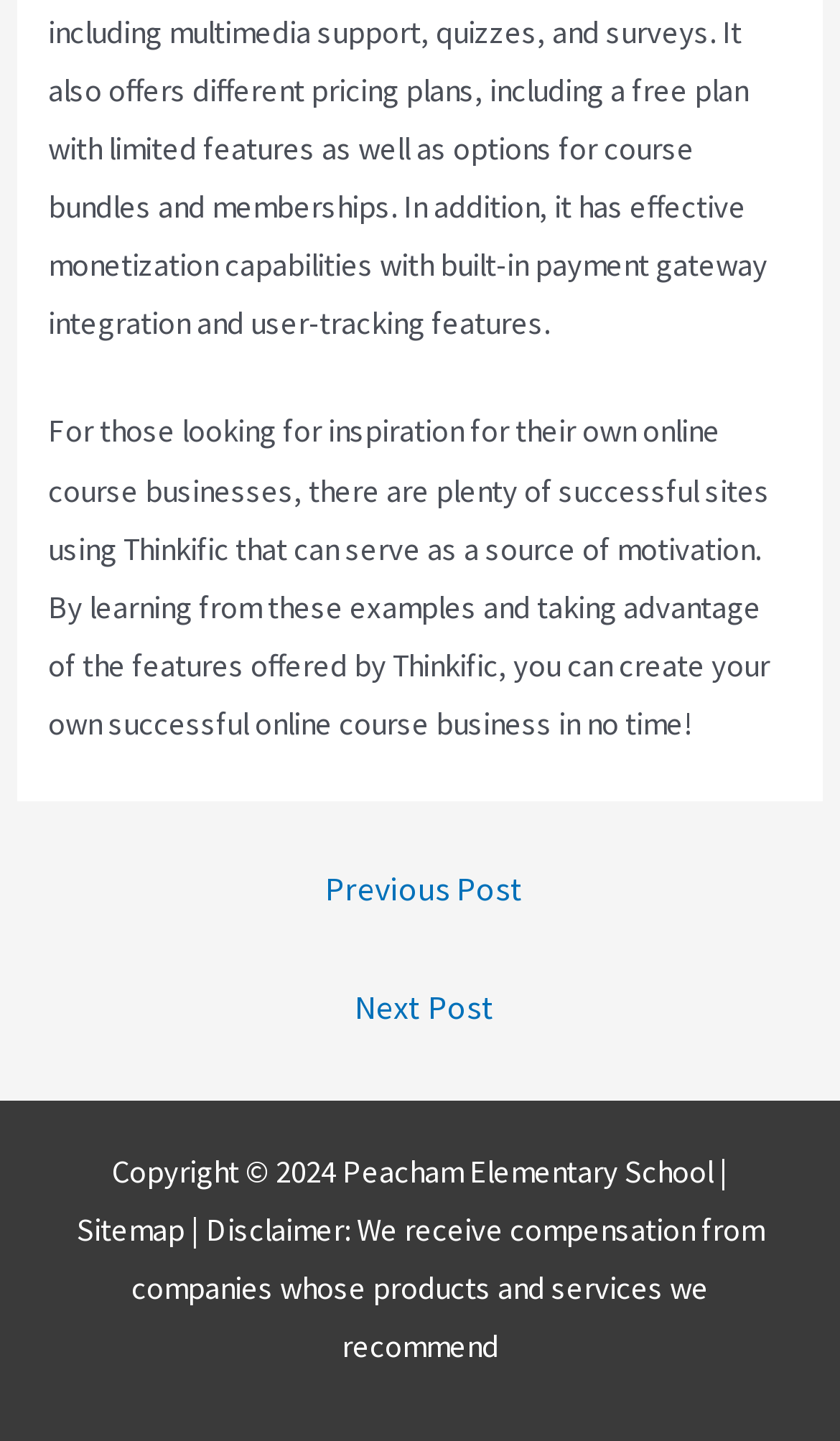What is the purpose of the webpage?
Refer to the image and give a detailed answer to the question.

The webpage appears to be providing inspiration for those looking to start their own online course businesses, as indicated by the static text at the top of the page. This text mentions successful sites using Thinkific as a source of motivation, suggesting that the webpage is intended to motivate and guide individuals in creating their own online course businesses.